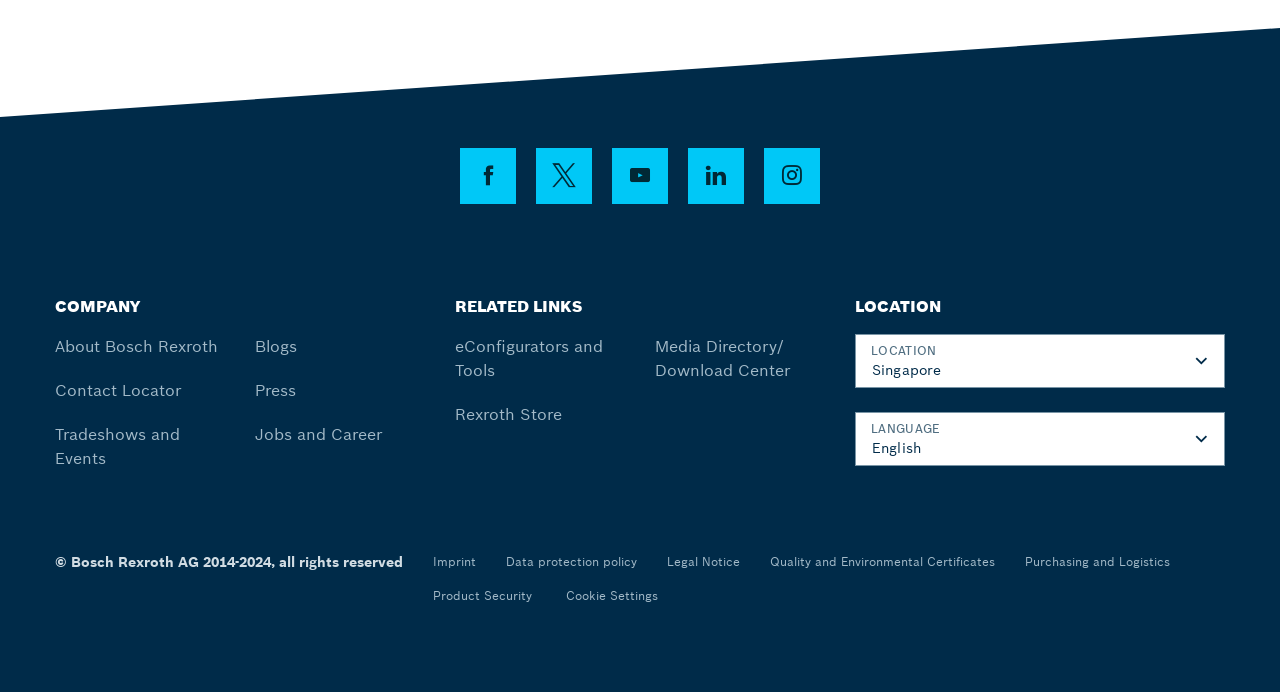Provide the bounding box coordinates of the area you need to click to execute the following instruction: "read the imprint".

[0.338, 0.793, 0.372, 0.828]